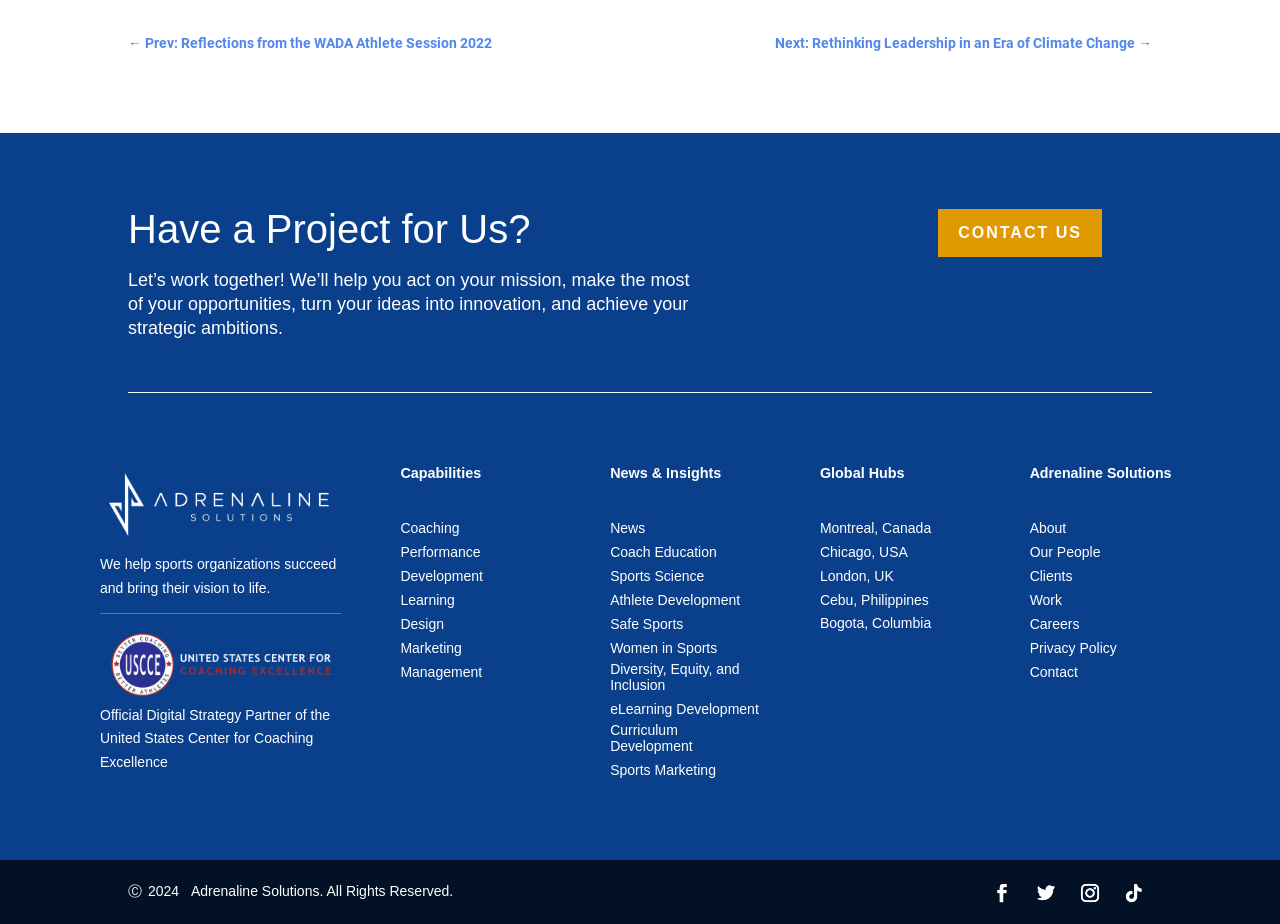Please find the bounding box coordinates of the element's region to be clicked to carry out this instruction: "Read Steep Stories".

None